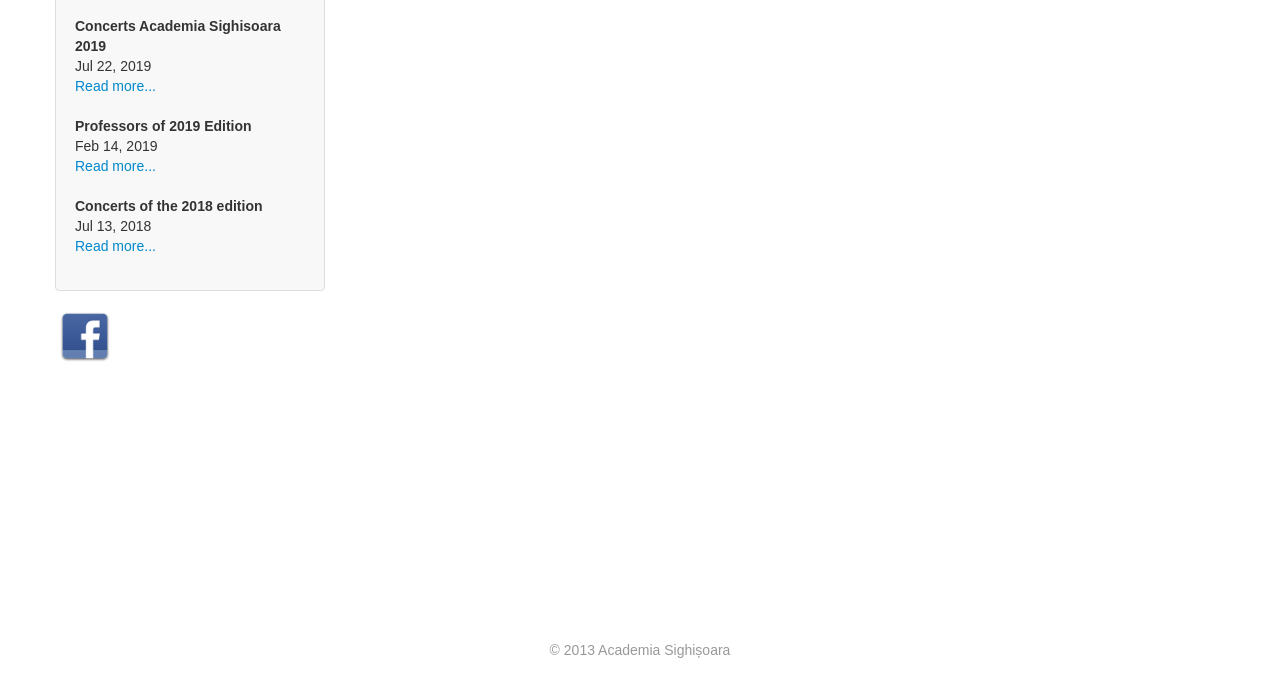Determine the bounding box coordinates (top-left x, top-left y, bottom-right x, bottom-right y) of the UI element described in the following text: parent_node: Latest news

[0.043, 0.466, 0.09, 0.489]